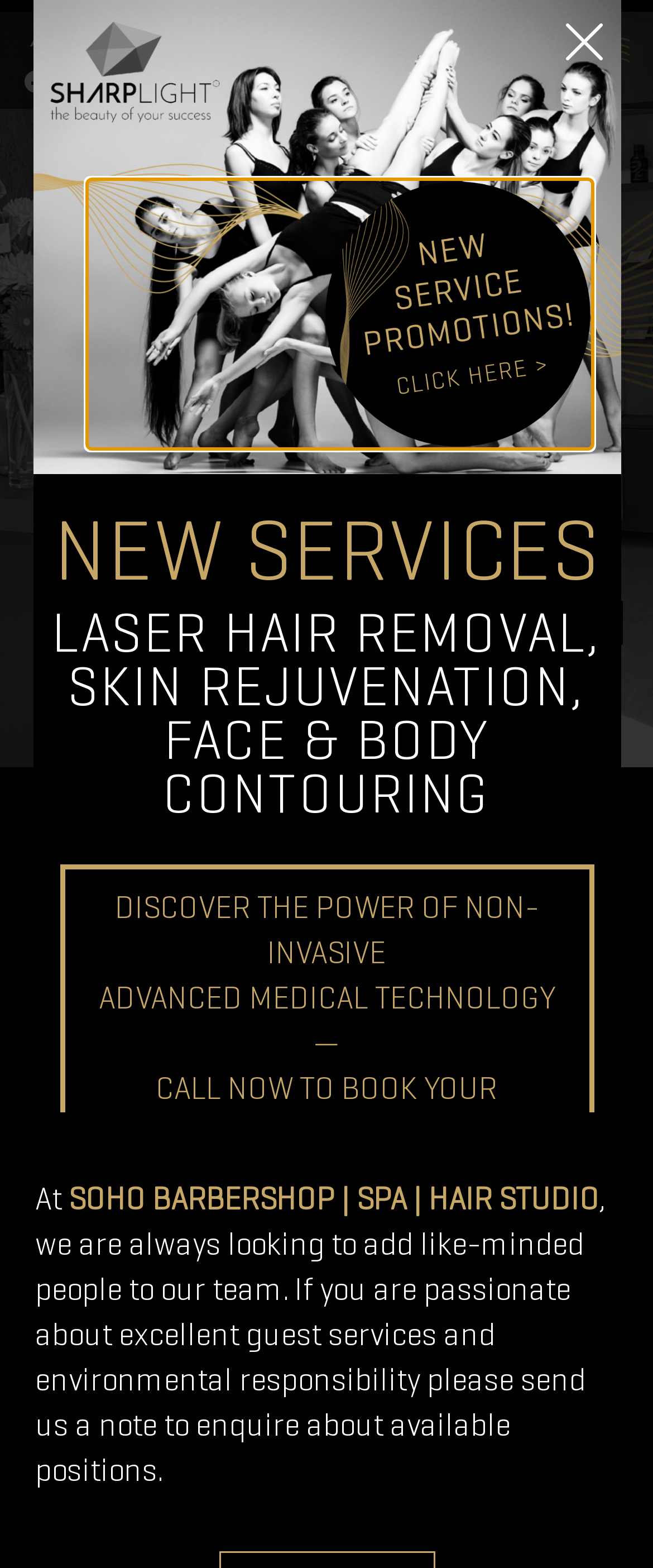Determine the bounding box of the UI element mentioned here: "alt="Aveda logo in white"". The coordinates must be in the format [left, top, right, bottom] with values ranging from 0 to 1.

[0.046, 0.004, 0.32, 0.034]